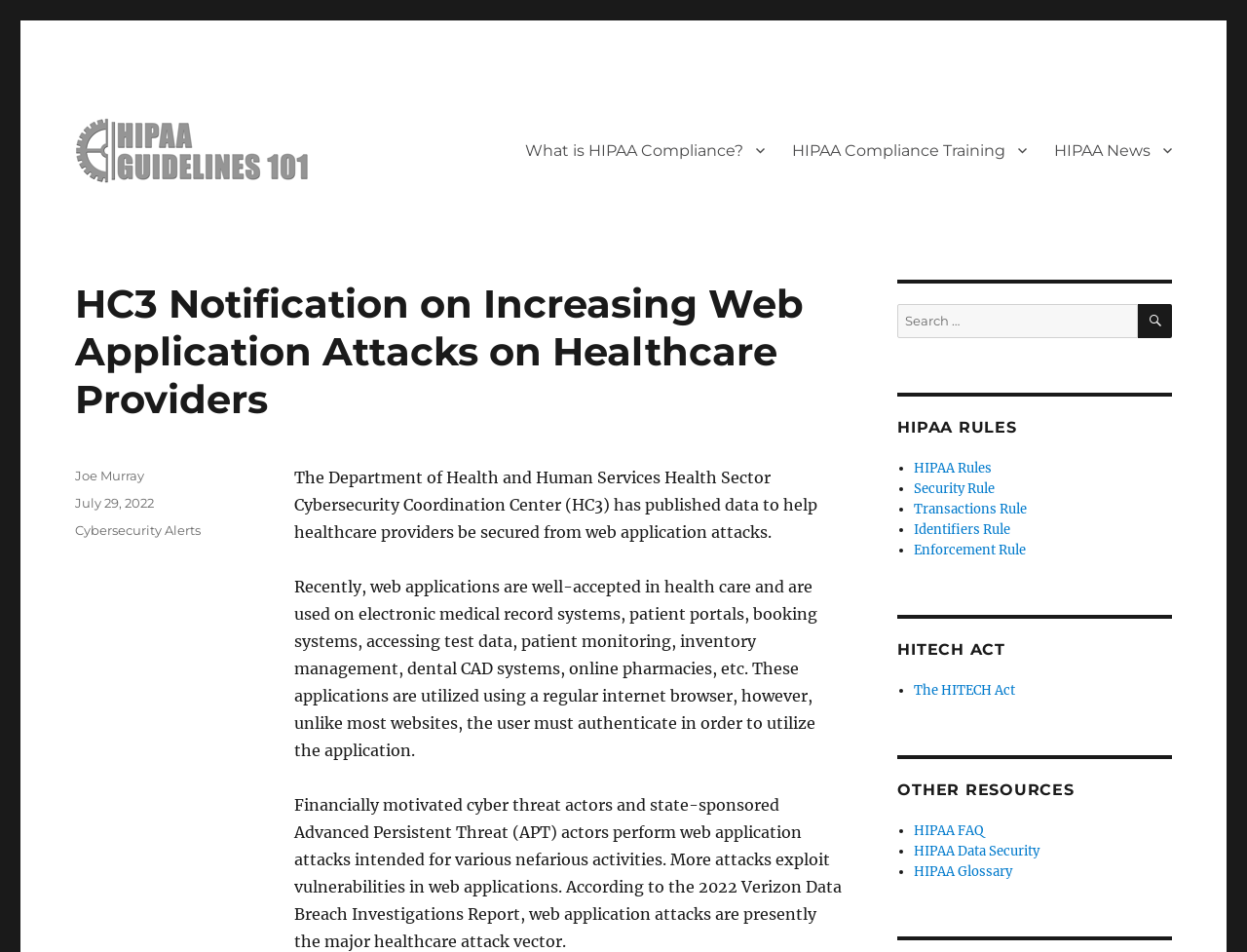Based on the image, please elaborate on the answer to the following question:
What is the purpose of web applications in healthcare?

According to the webpage, web applications are used in healthcare for various services such as electronic medical record systems, patient portals, booking systems, accessing test data, patient monitoring, inventory management, dental CAD systems, and online pharmacies.